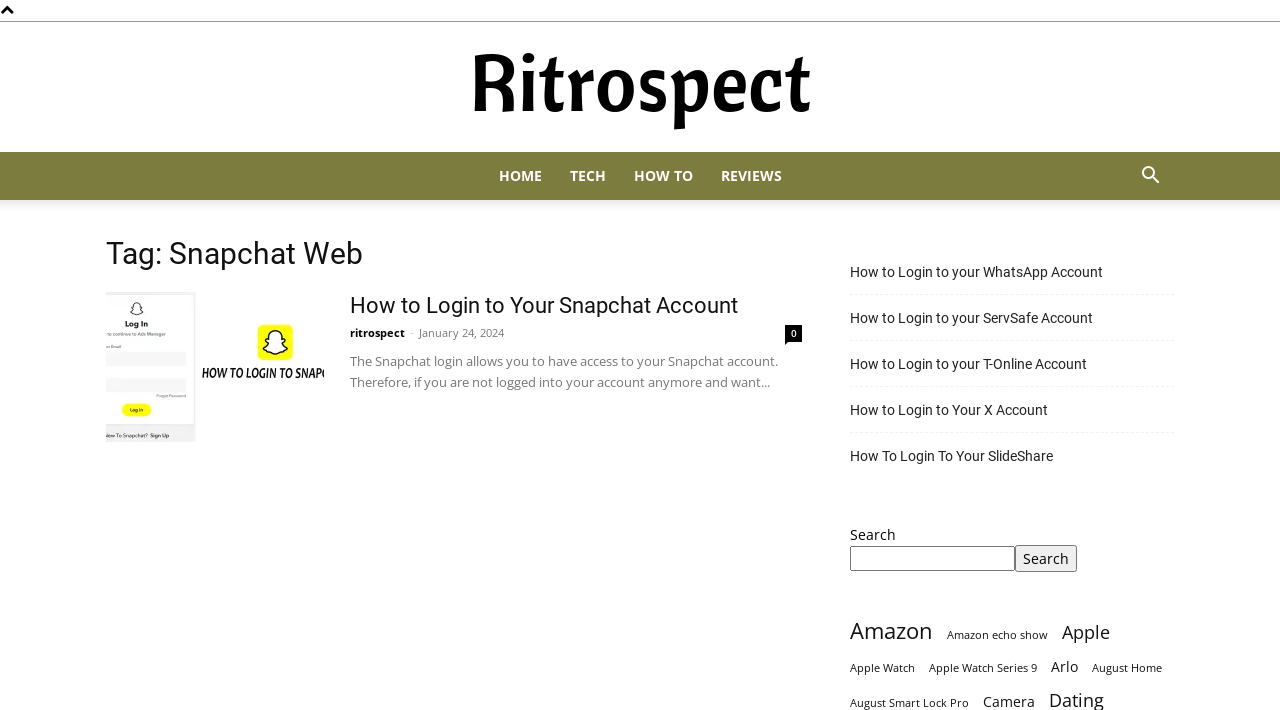Please identify the bounding box coordinates of the clickable element to fulfill the following instruction: "Click on the 'HOME' link". The coordinates should be four float numbers between 0 and 1, i.e., [left, top, right, bottom].

[0.379, 0.214, 0.434, 0.282]